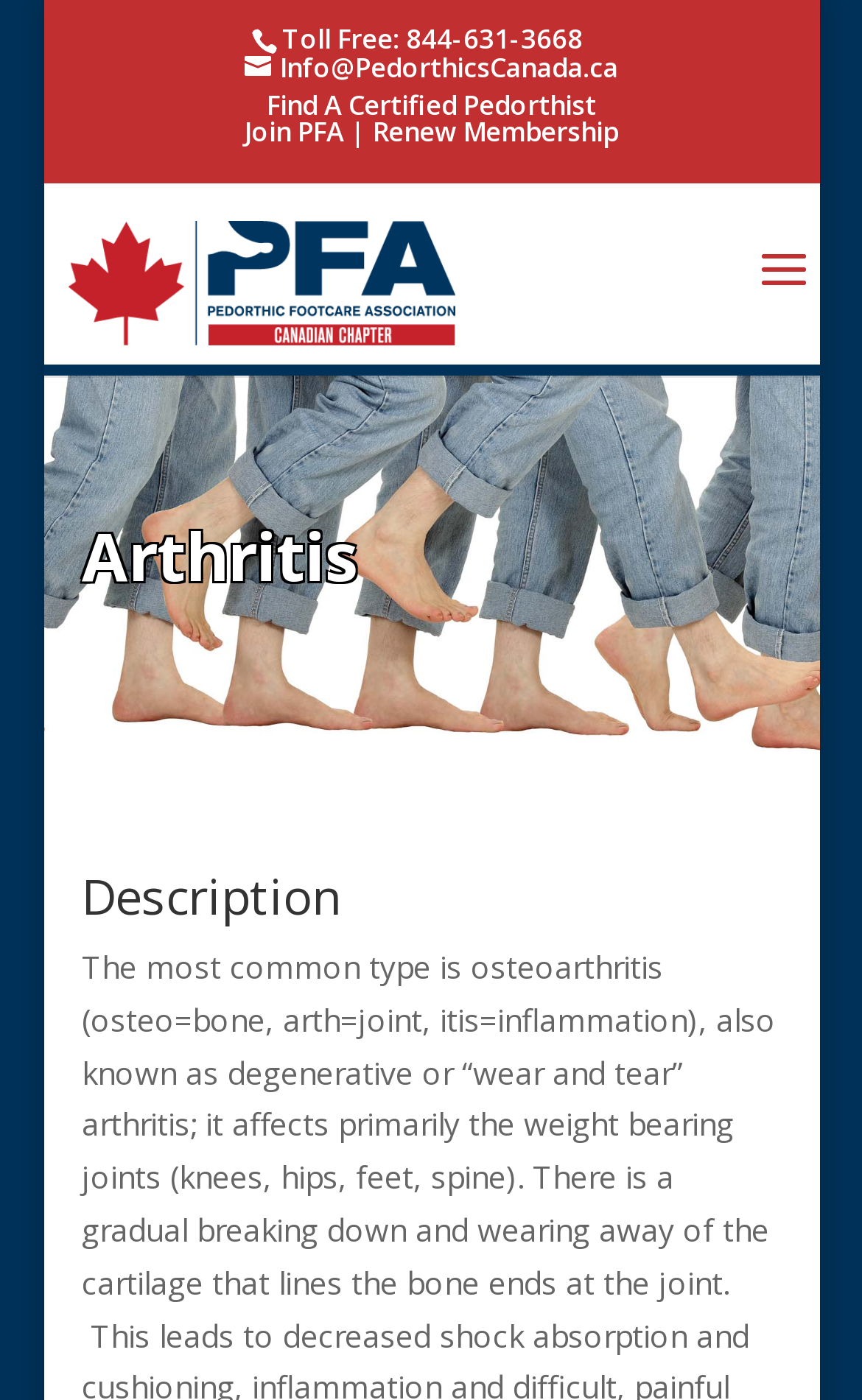What is the email address?
Provide a one-word or short-phrase answer based on the image.

Info@PedorthicsCanada.ca